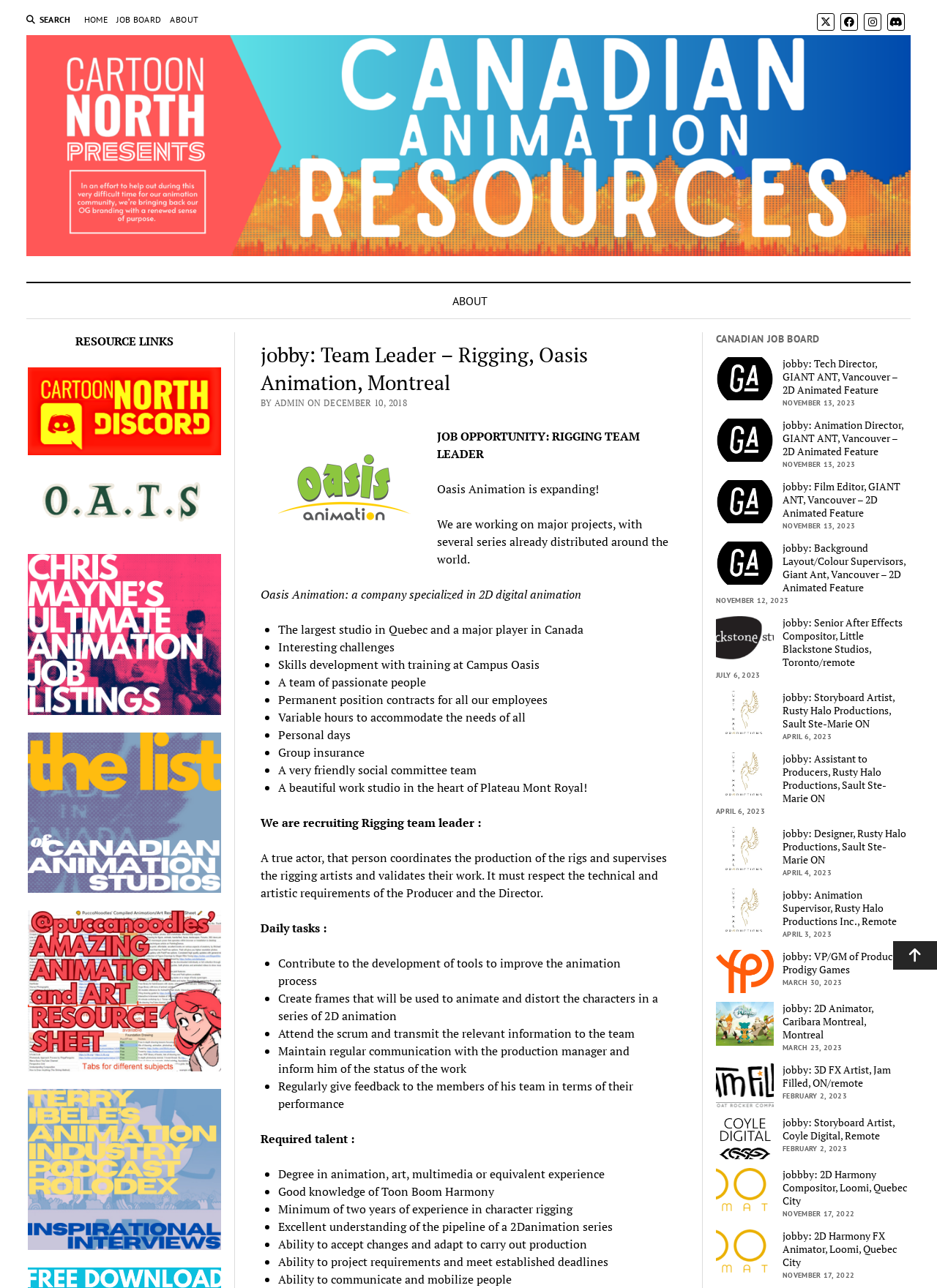Identify the bounding box for the given UI element using the description provided. Coordinates should be in the format (top-left x, top-left y, bottom-right x, bottom-right y) and must be between 0 and 1. Here is the description: Scroll to the top

[0.953, 0.731, 1.0, 0.753]